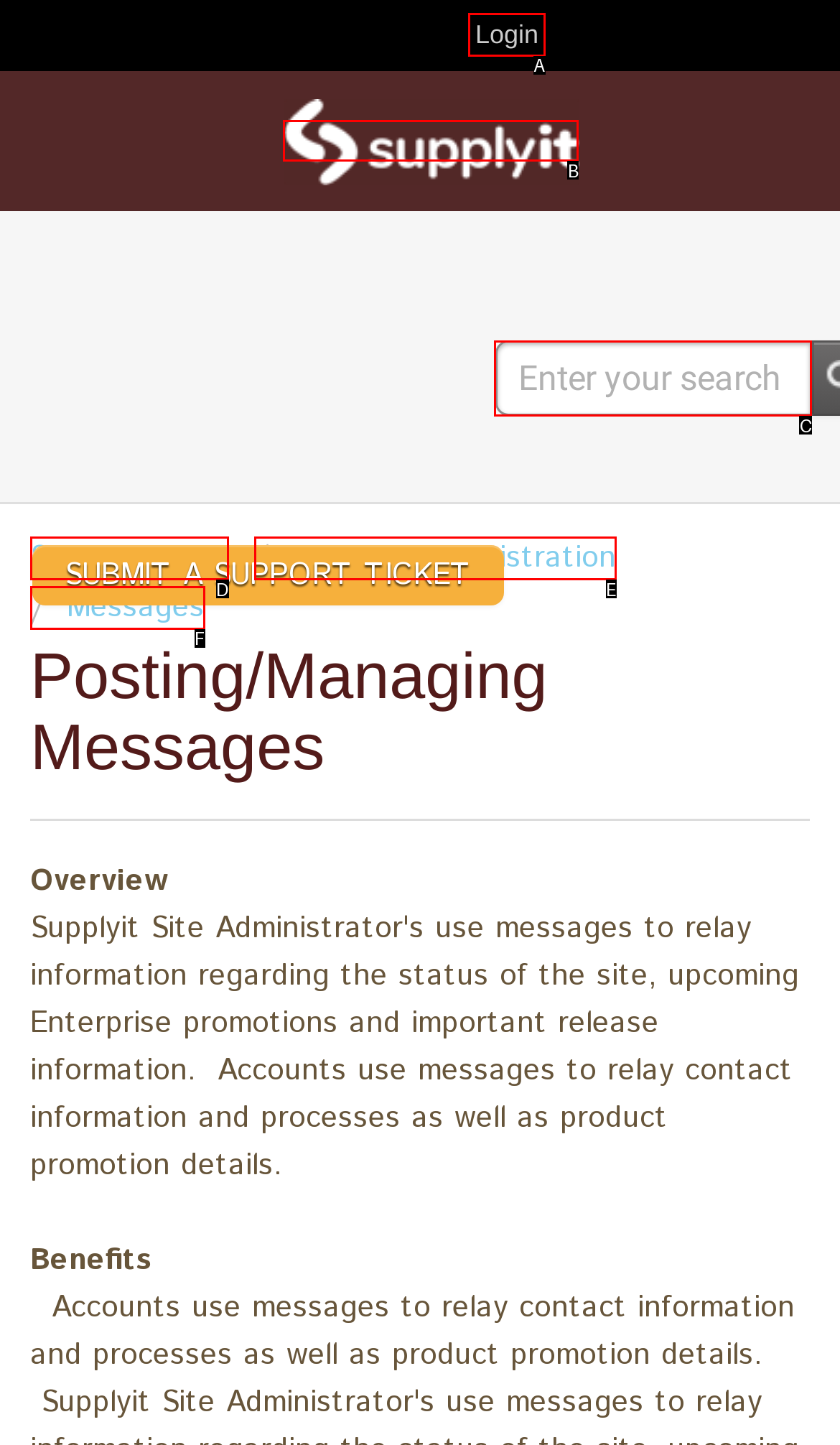Determine which HTML element best fits the description: Account Administration
Answer directly with the letter of the matching option from the available choices.

E